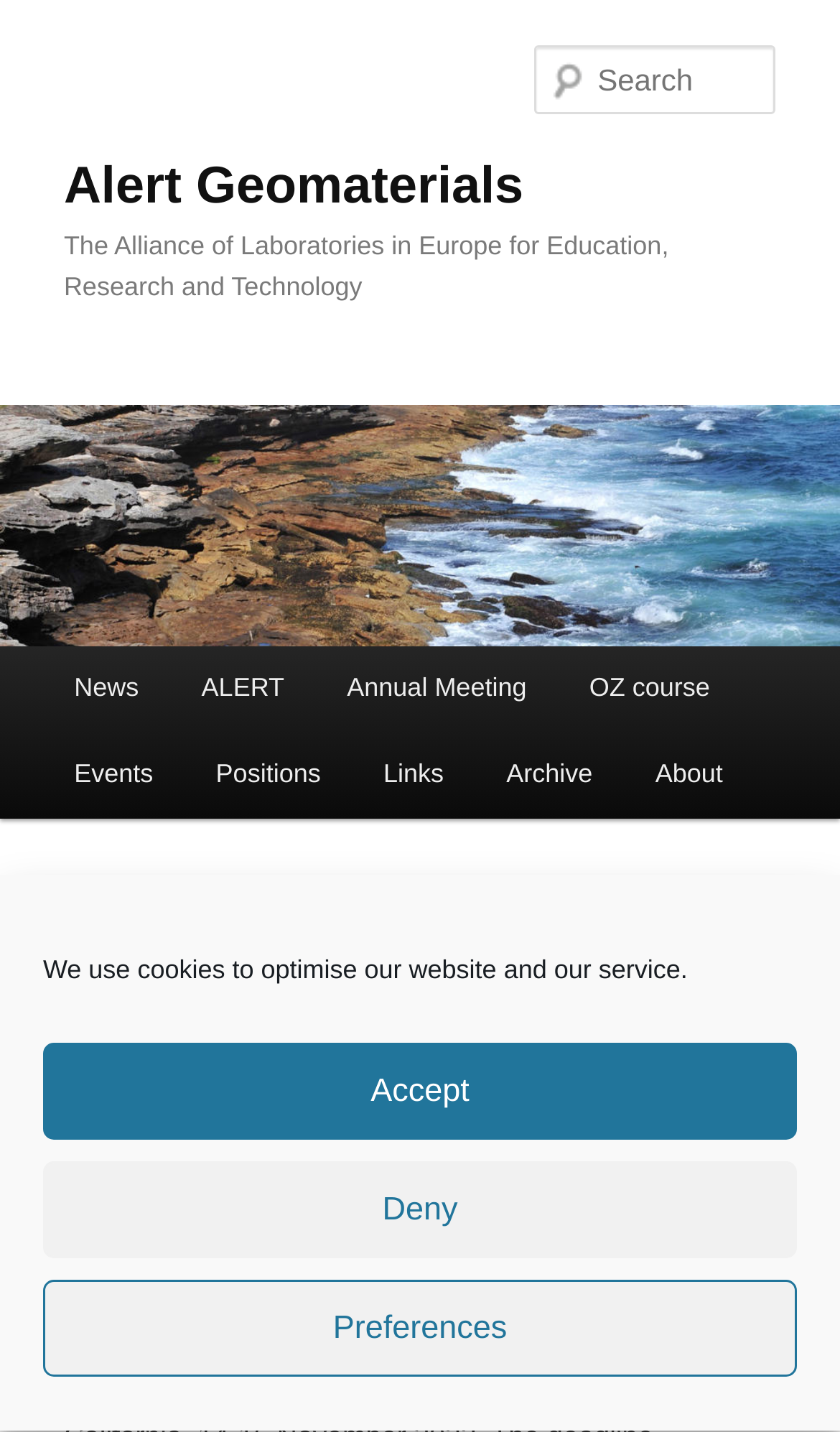What is the date of the latest article?
Examine the image closely and answer the question with as much detail as possible.

I found the answer by looking at the link element following the 'Posted on' text in the article section, which contains the date 'May 23, 2022'.